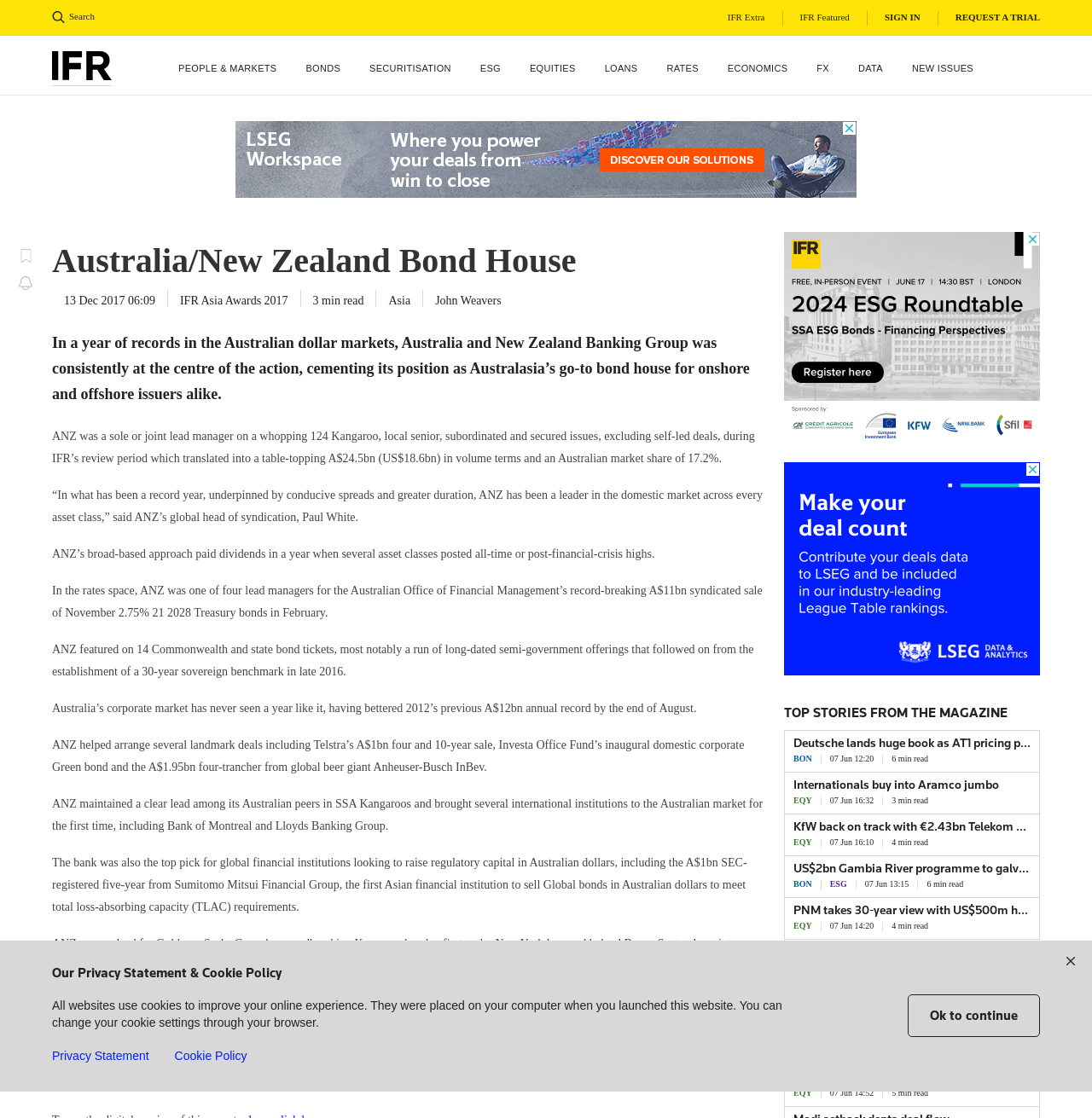Locate and extract the text of the main heading on the webpage.

Australia/New Zealand Bond House